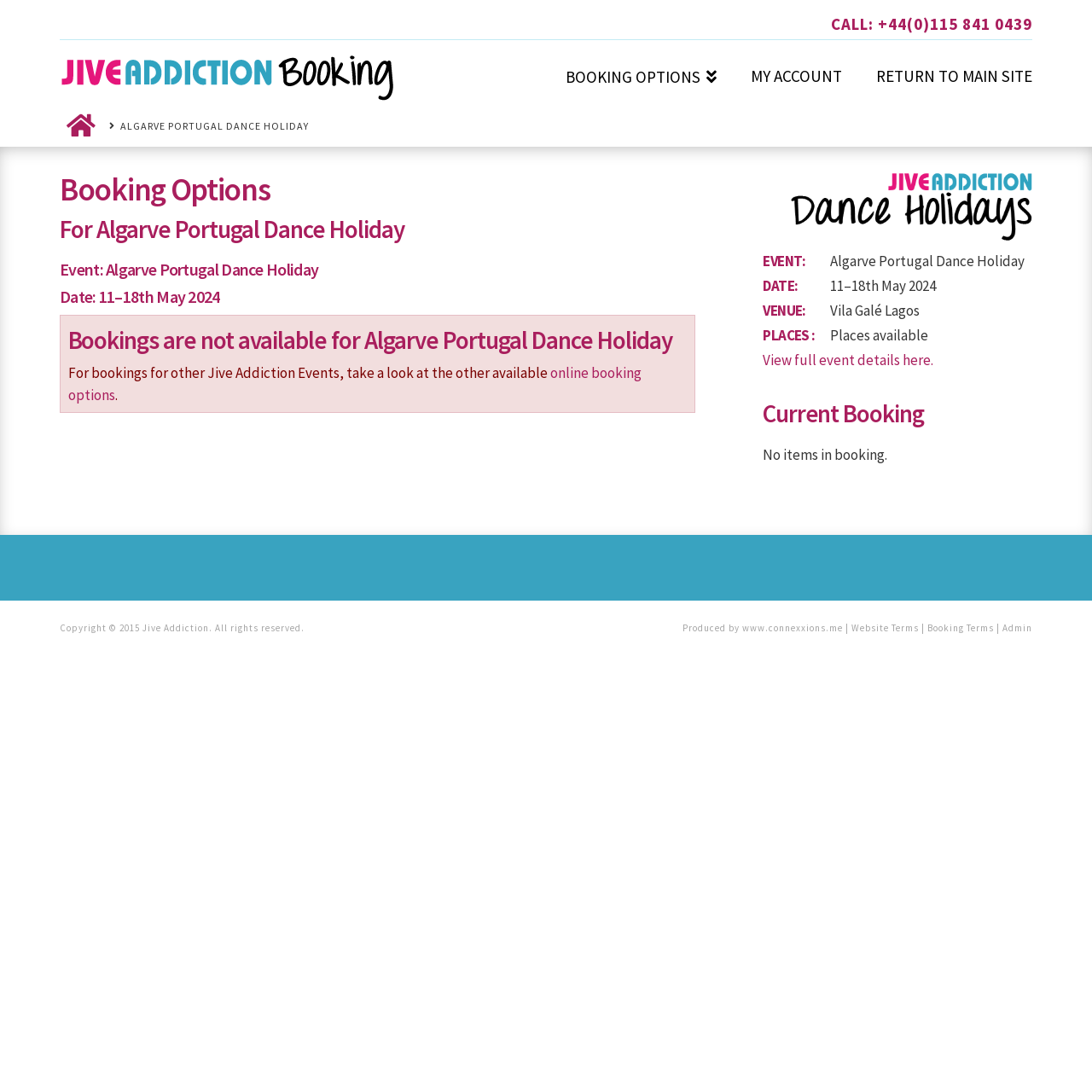Where is the event venue?
Give a one-word or short phrase answer based on the image.

Vila Galé Lagos